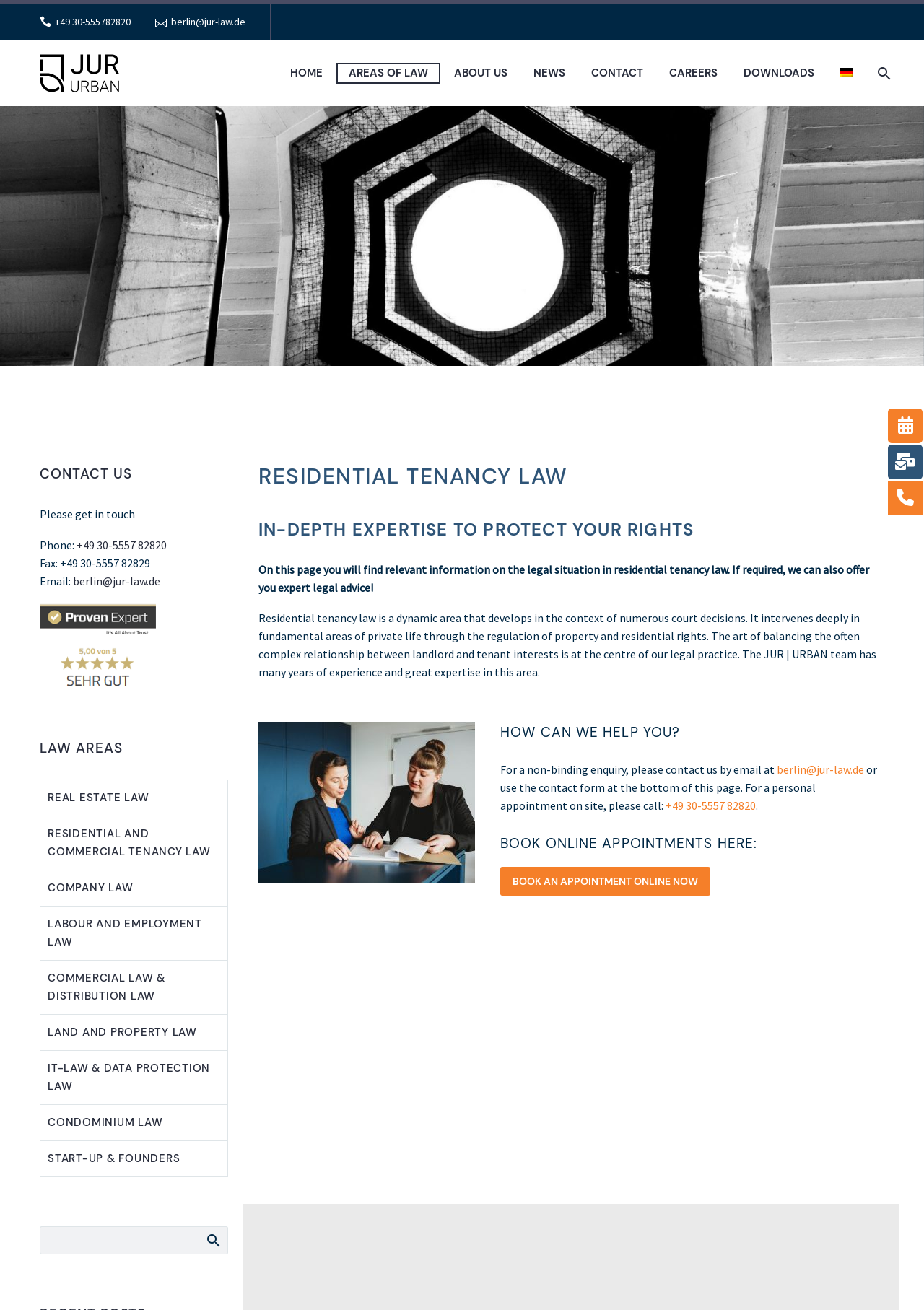Kindly determine the bounding box coordinates for the area that needs to be clicked to execute this instruction: "Book an online appointment".

[0.542, 0.661, 0.769, 0.684]